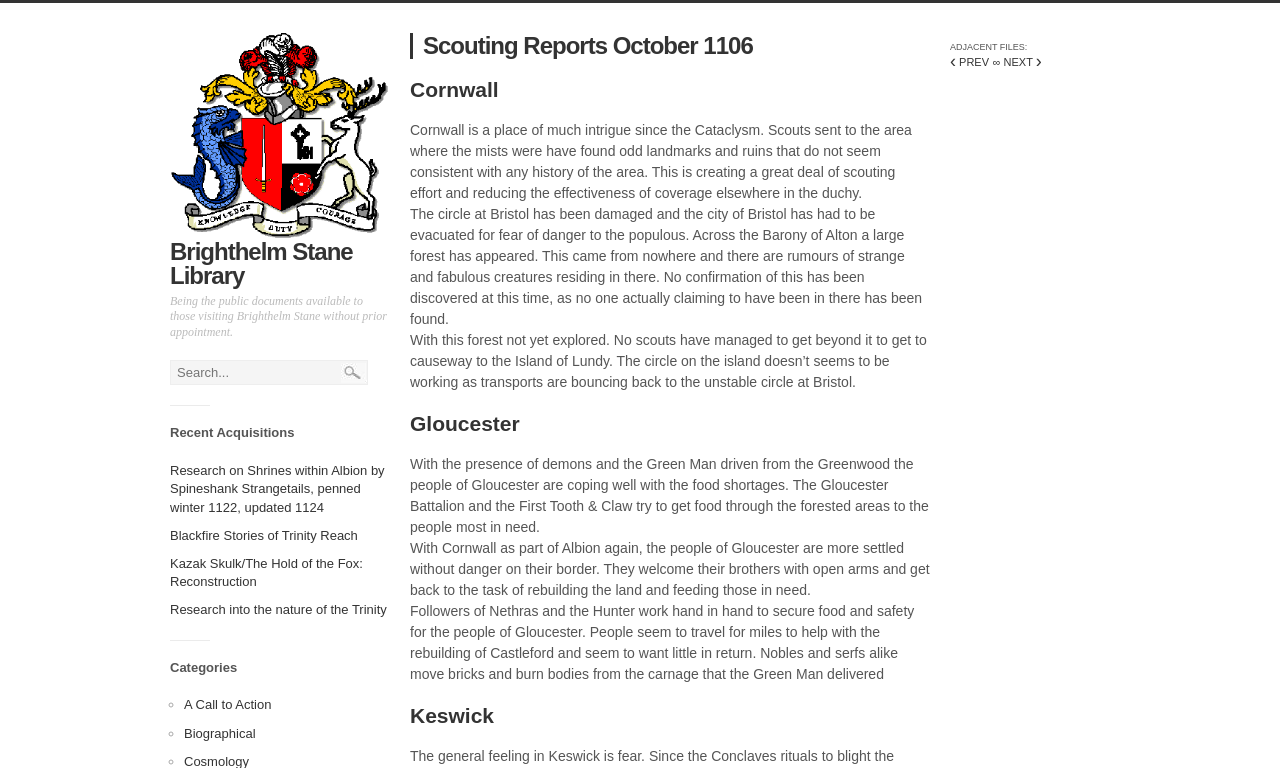Identify the bounding box coordinates of the section to be clicked to complete the task described by the following instruction: "Visit Brighthelm Stane Library". The coordinates should be four float numbers between 0 and 1, formatted as [left, top, right, bottom].

[0.133, 0.309, 0.276, 0.376]